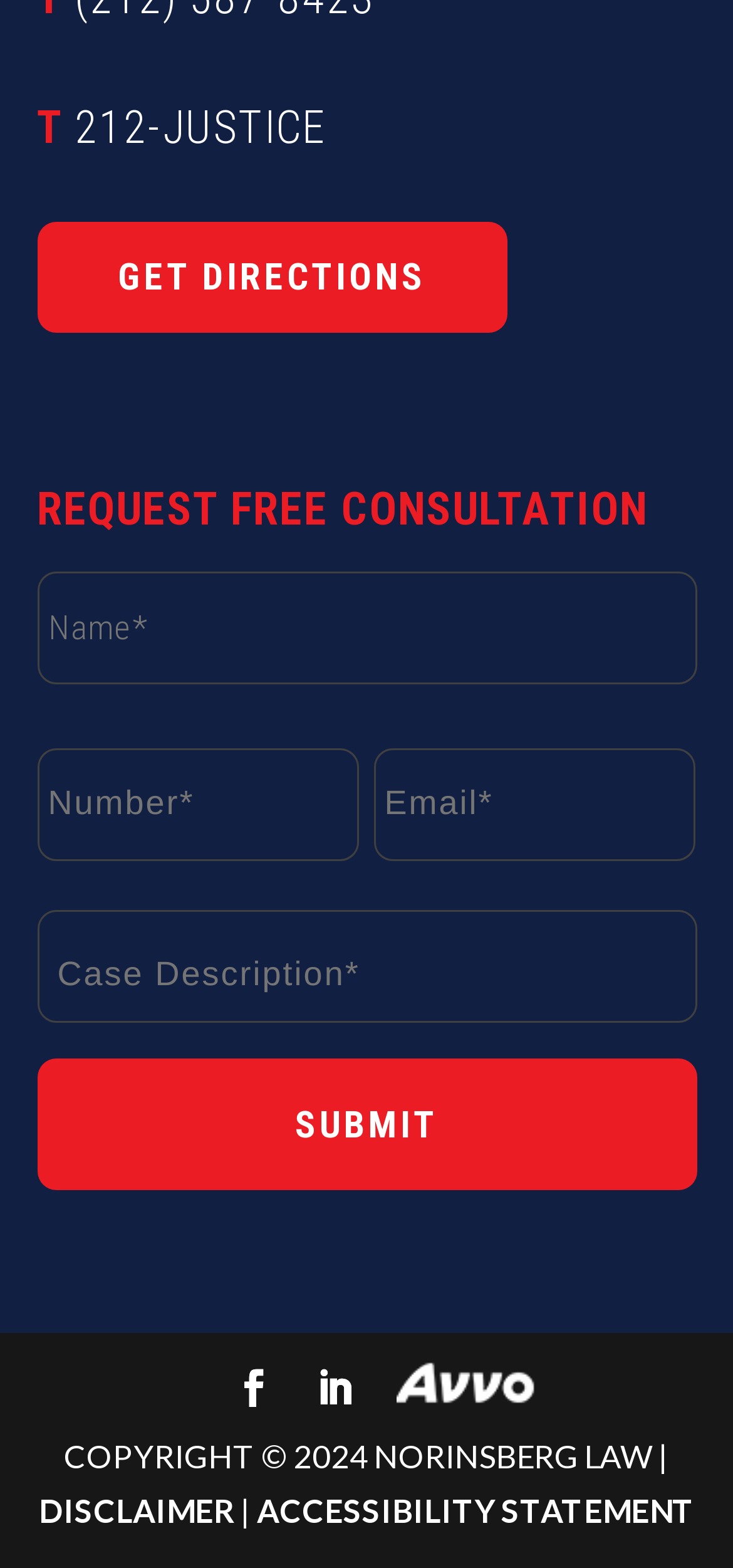Please find the bounding box coordinates of the element's region to be clicked to carry out this instruction: "Enter your name".

[0.05, 0.364, 0.95, 0.436]